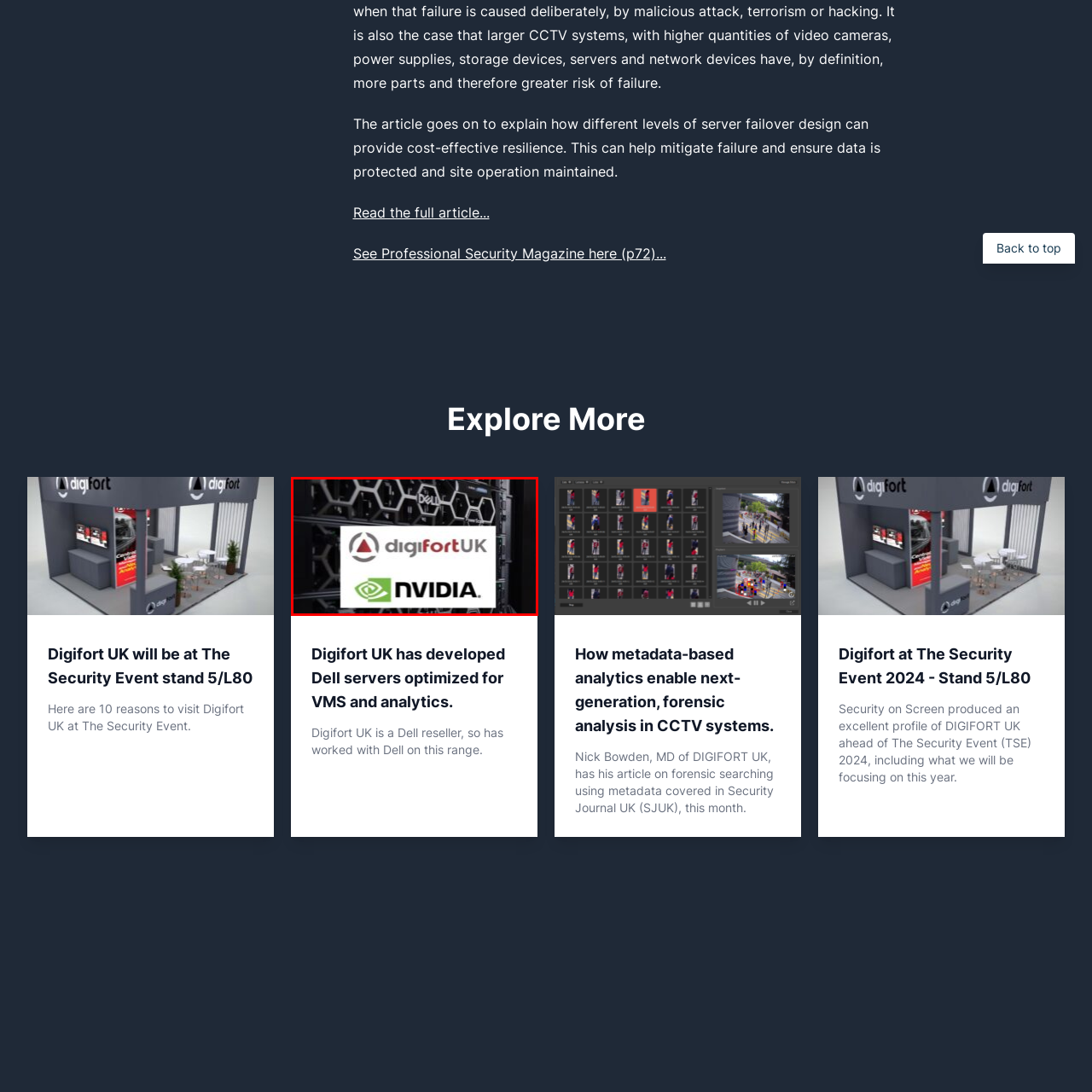Describe fully the image that is contained within the red bounding box.

The image displays a close-up view of a modern server rack, prominently featuring the logos of Digifort UK and NVIDIA. This showcases Digifort UK's partnership with Dell, highlighting their collaboration in developing optimized server solutions for Video Management Systems (VMS) and advanced analytics. This visual representation underscores the technological capabilities of Digifort UK, particularly in the context of enhancing video surveillance and security systems, as they prepare to showcase their innovations at The Security Event.